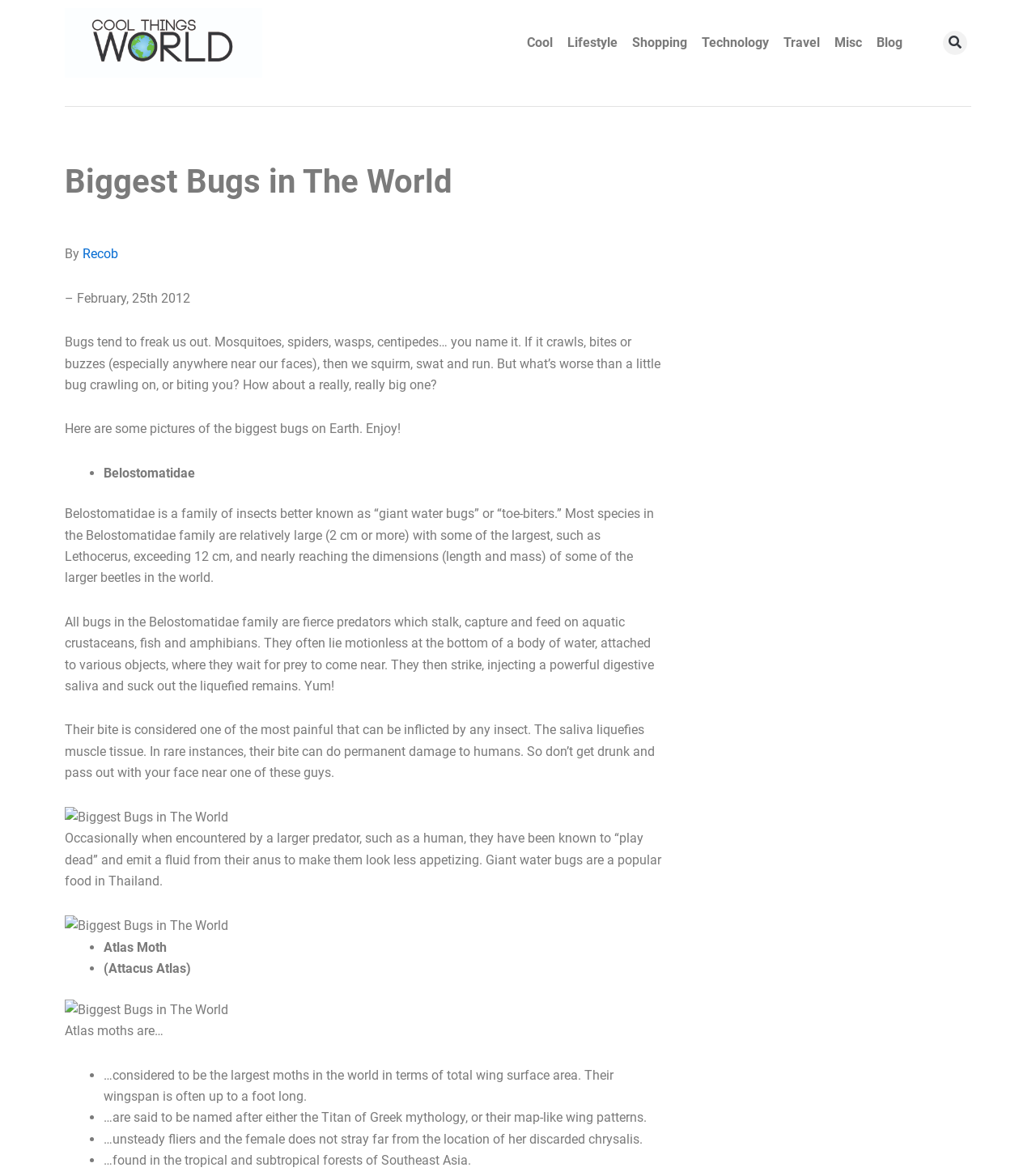Describe in detail what you see on the webpage.

The webpage is about the biggest bugs in the world, featuring a collection of images and descriptions of various large insect species. At the top, there is a navigation menu with links to different categories, including "Cool", "Lifestyle", "Shopping", "Technology", "Travel", and "Misc". On the right side of the navigation menu, there is a search bar with a "Search" button.

Below the navigation menu, there is a heading that reads "Biggest Bugs in The World" followed by the author's name, "By Recob", and a timestamp indicating when the article was published. The main content of the webpage is divided into sections, each describing a different type of large insect.

The first section is about Belostomatidae, also known as "giant water bugs" or "toe-biters". There is a brief description of these insects, including their size, predatory behavior, and painful bite. The section also mentions that their bite can cause permanent damage to humans in rare cases.

The second section is about Atlas moths, which are considered to be the largest moths in the world in terms of total wing surface area. The section provides some interesting facts about these moths, including their large wingspan, unsteady flying abilities, and the fact that they are found in the tropical and subtropical forests of Southeast Asia.

Throughout the webpage, there are several images of the different insect species, which are scattered throughout the text. The images are relatively small, taking up about a quarter of the width of the webpage. The text is written in a casual and humorous tone, making the webpage an entertaining read for those interested in learning about large insects.